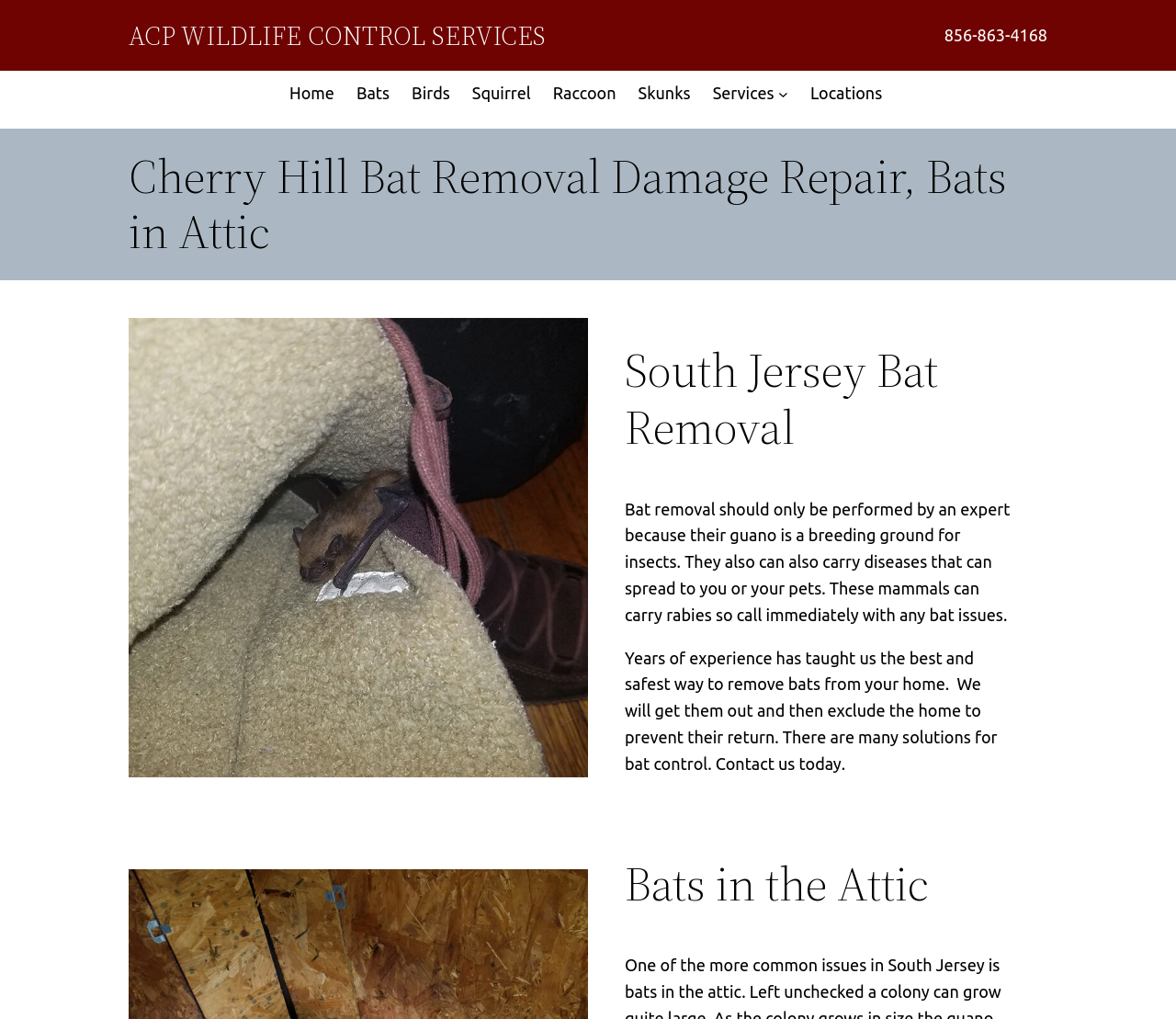Find the bounding box coordinates for the UI element that matches this description: "Raccoon".

[0.47, 0.079, 0.524, 0.105]